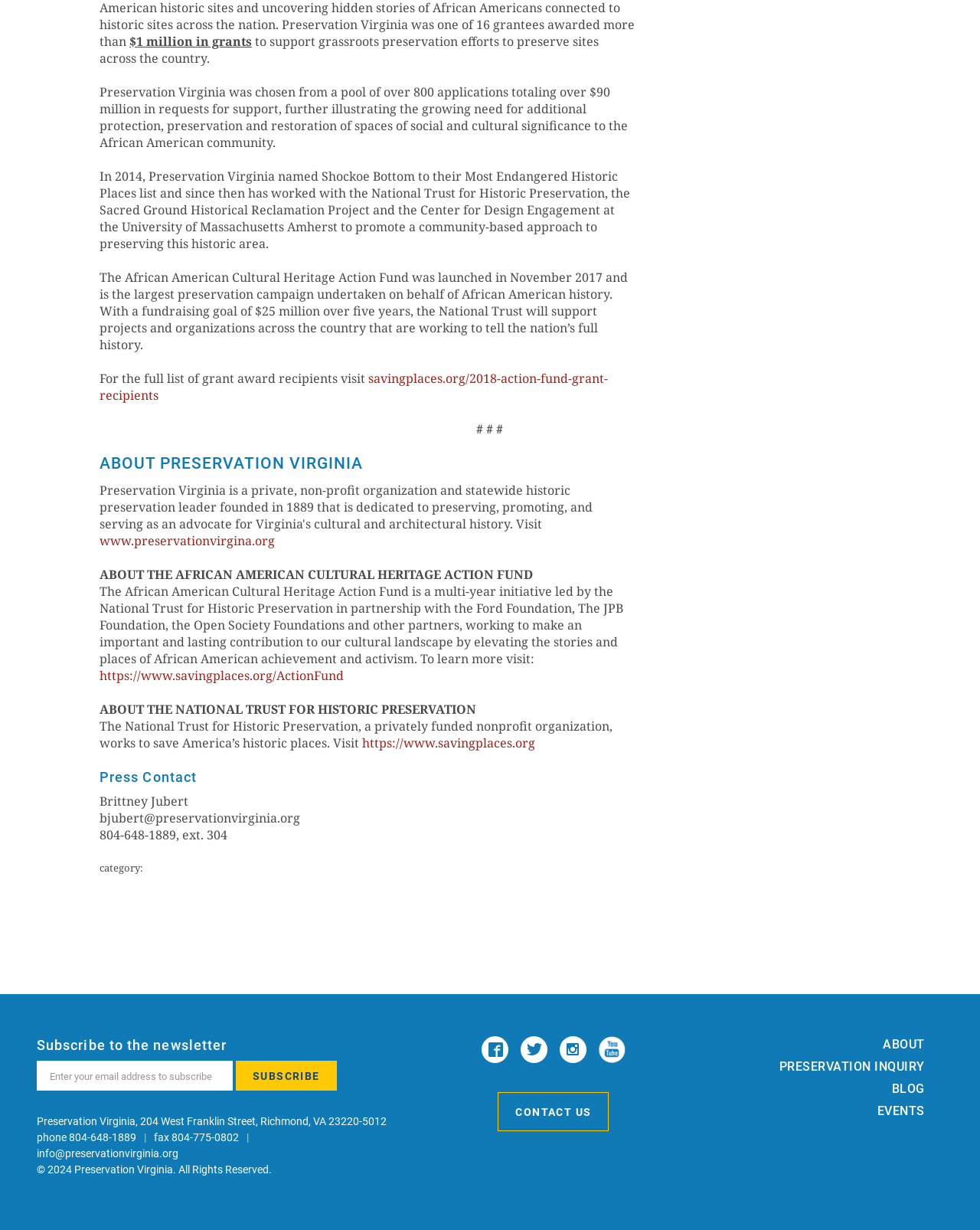What is the name of the organization?
Please provide a comprehensive answer based on the contents of the image.

The name of the organization is mentioned in the heading element 'ABOUT PRESERVATION VIRGINIA' and also in the StaticText element 'Preservation Virginia, 204 West Franklin Street, Richmond, VA 23220-5012'.